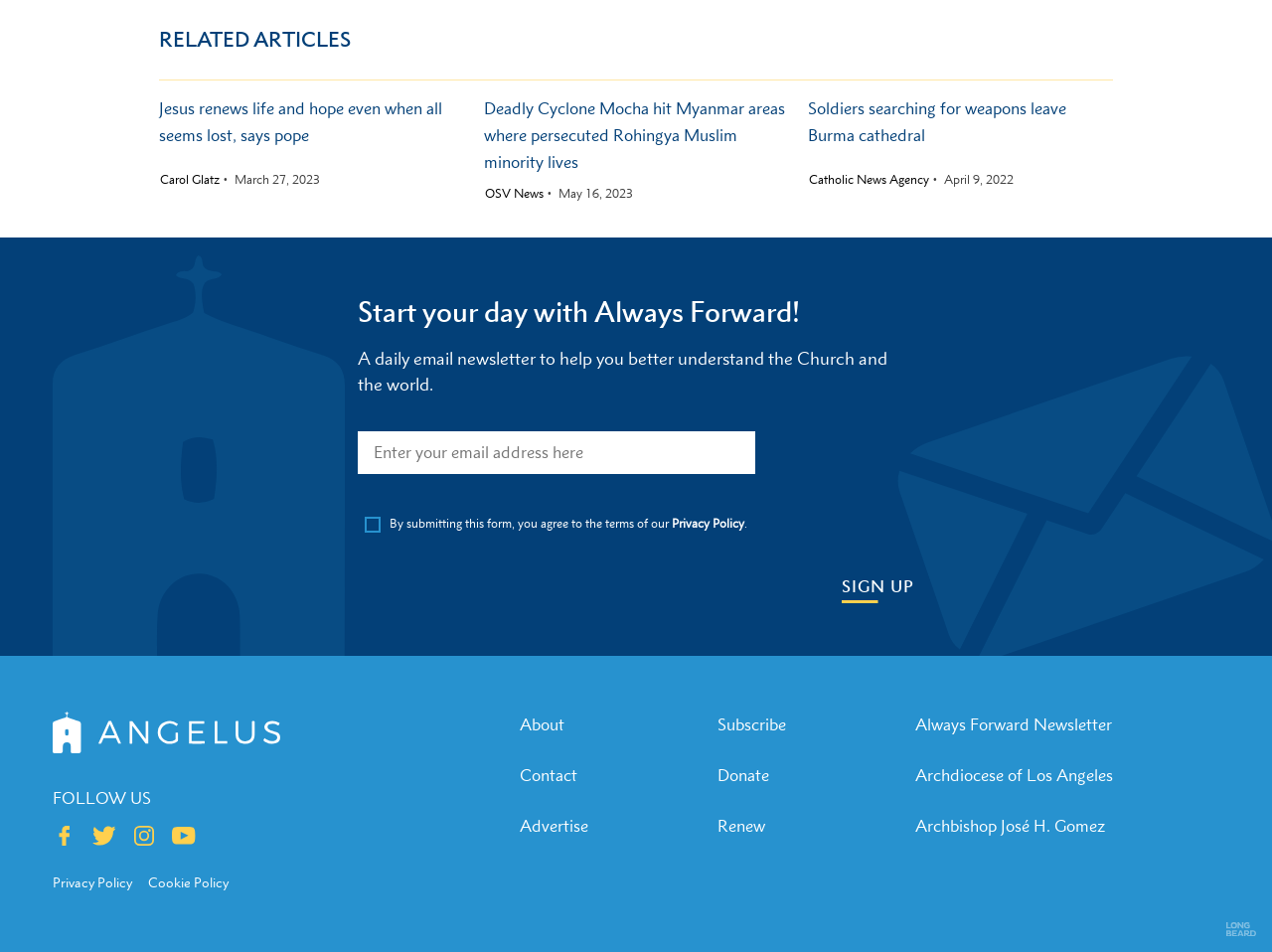Who wrote the second article?
Give a thorough and detailed response to the question.

The second article is titled 'Deadly Cyclone Mocha hit Myanmar areas where persecuted Rohingya Muslim minority lives'. The author of this article is OSV News, which is likely a news organization or publication.